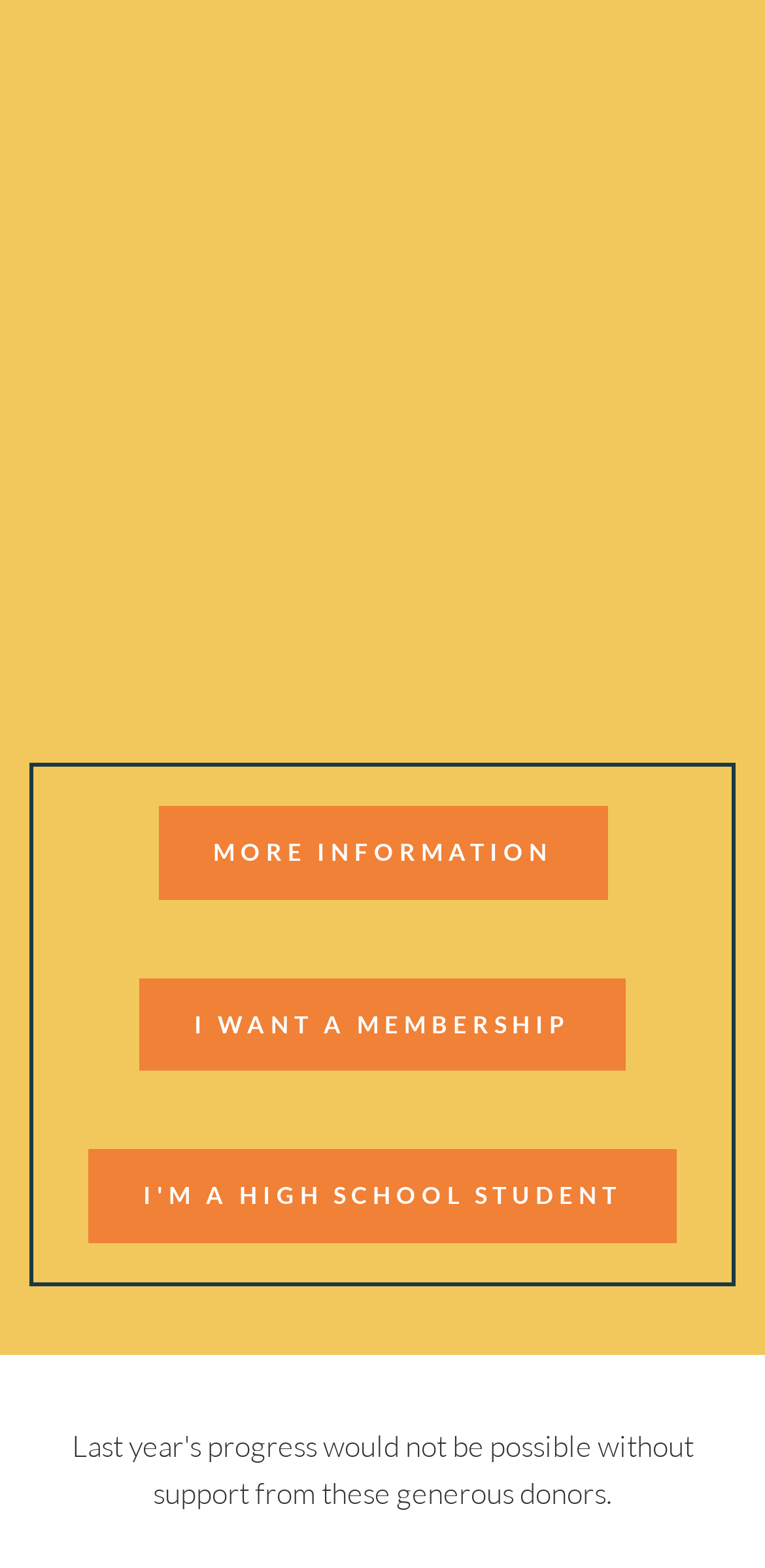Determine the bounding box coordinates (top-left x, top-left y, bottom-right x, bottom-right y) of the UI element described in the following text: Contact

None